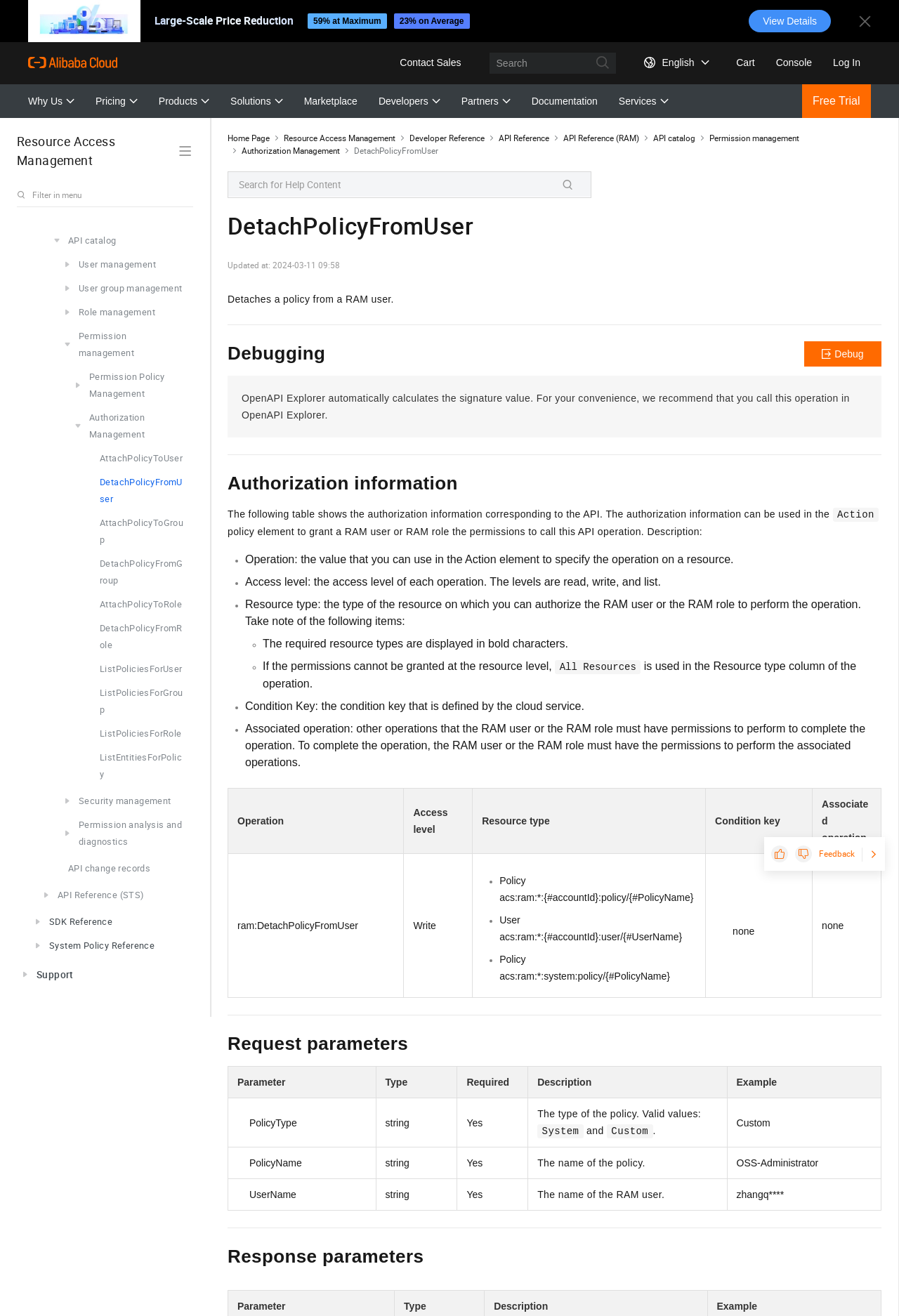Indicate the bounding box coordinates of the clickable region to achieve the following instruction: "Click on 'Debug'."

[0.914, 0.265, 0.961, 0.273]